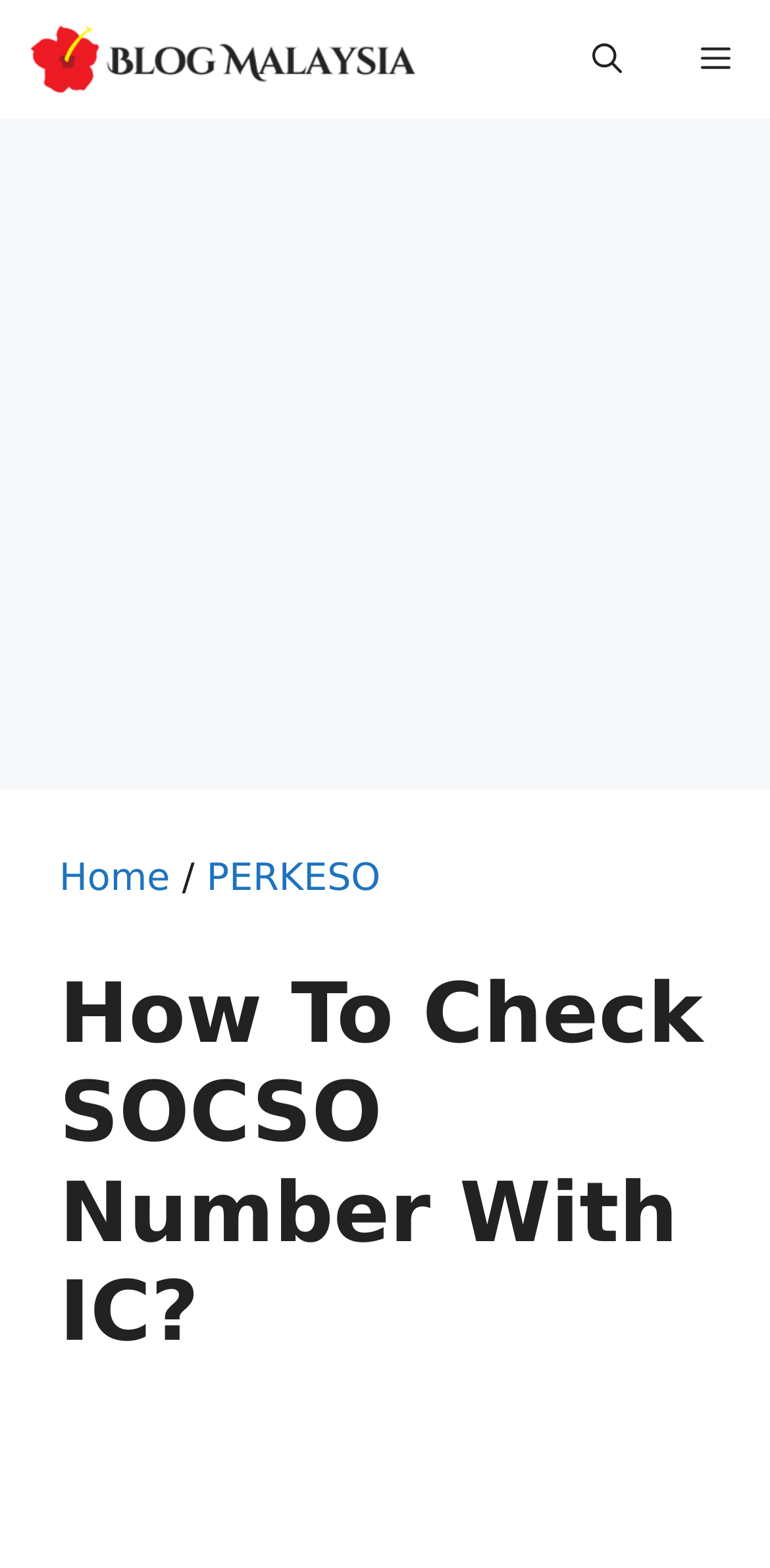From the screenshot, find the bounding box of the UI element matching this description: "aria-label="Open search"". Supply the bounding box coordinates in the form [left, top, right, bottom], each a float between 0 and 1.

[0.718, 0.0, 0.859, 0.076]